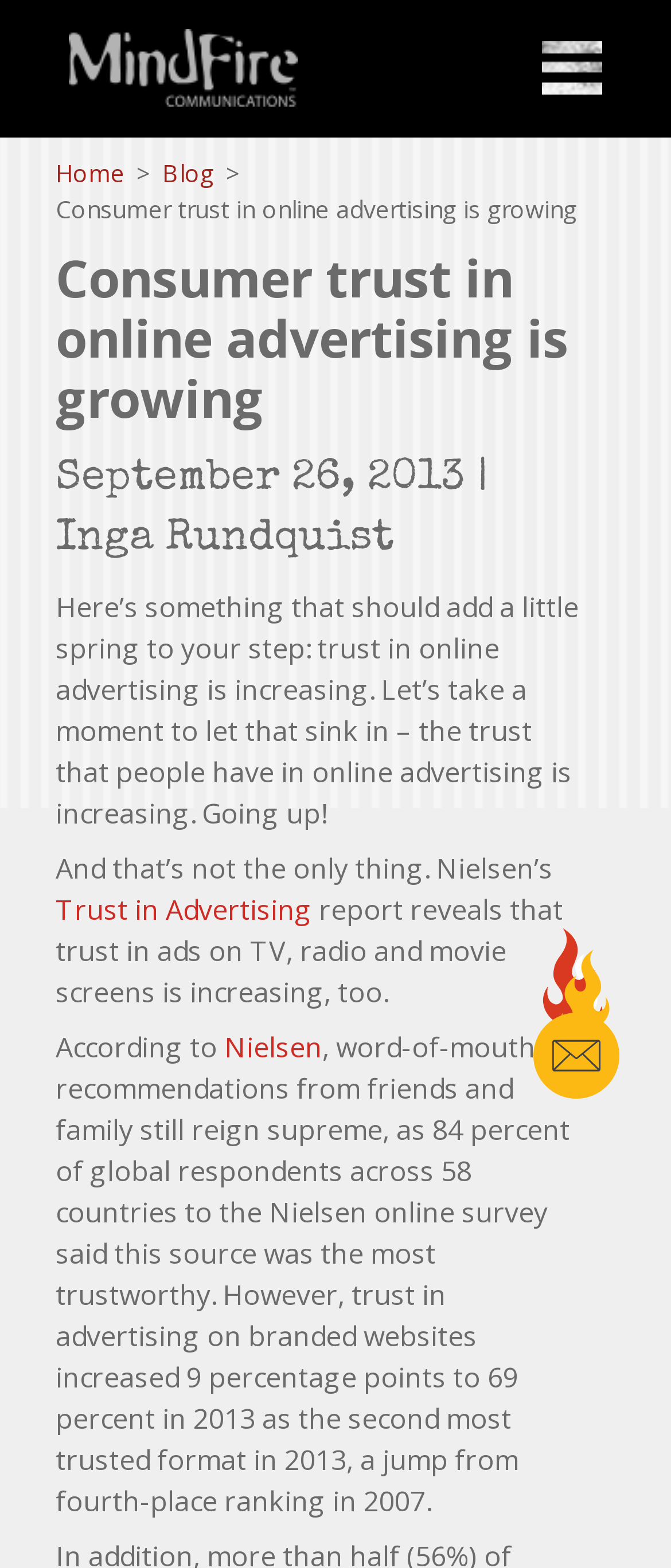Analyze the image and give a detailed response to the question:
Who wrote the article?

I found the author's name by looking at the static text element that says 'September 26, 2013 | Inga Rundquist', which is located below the navigation breadcrumbs.